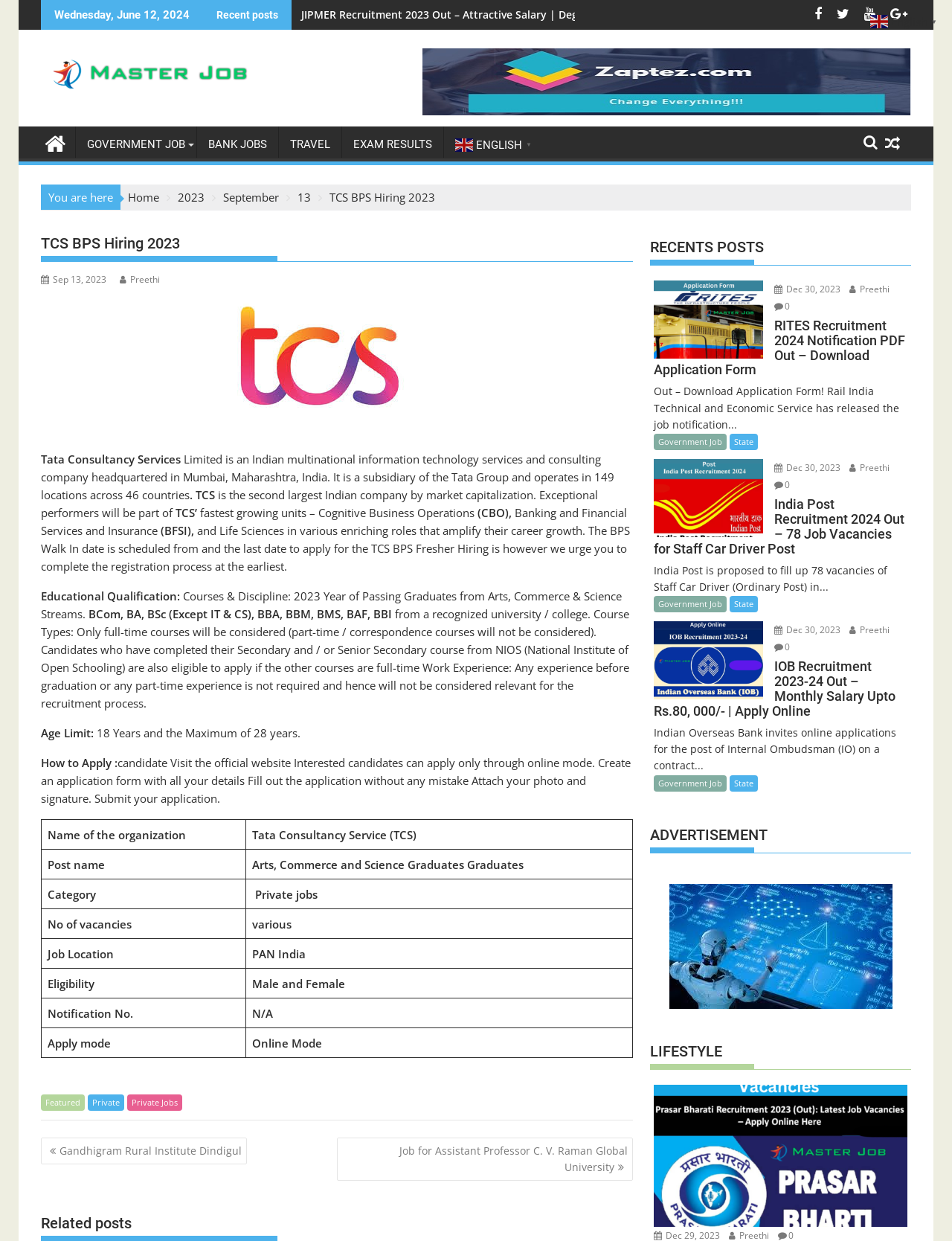Use the details in the image to answer the question thoroughly: 
What is the age limit for the TCS BPS Fresher Hiring?

The article states that the age limit for the TCS BPS Fresher Hiring is 18 years and the maximum of 28 years, which means candidates must be at least 18 years old and not more than 28 years old to be eligible for the job.